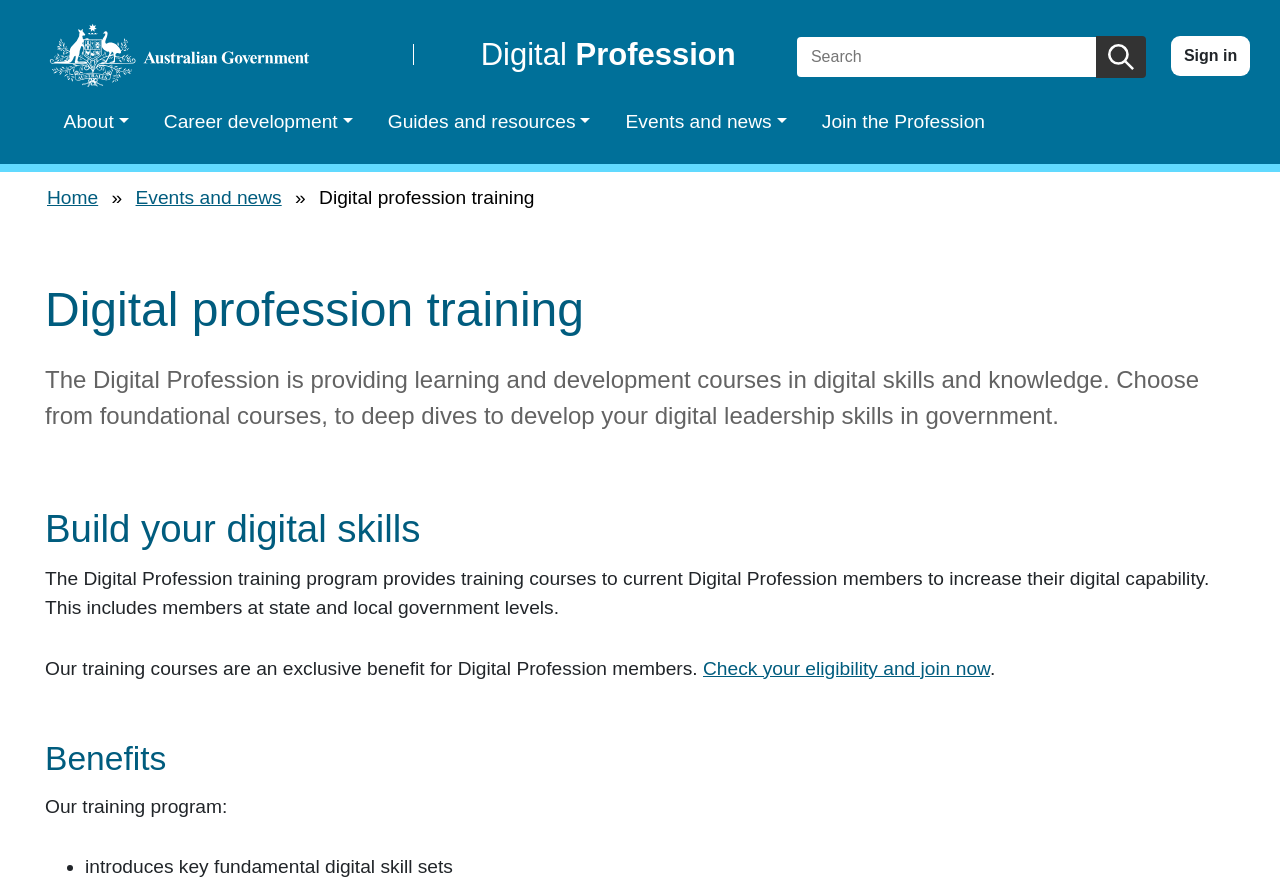Give a one-word or short phrase answer to this question: 
What can be done to join the Digital Profession?

Check eligibility and join now